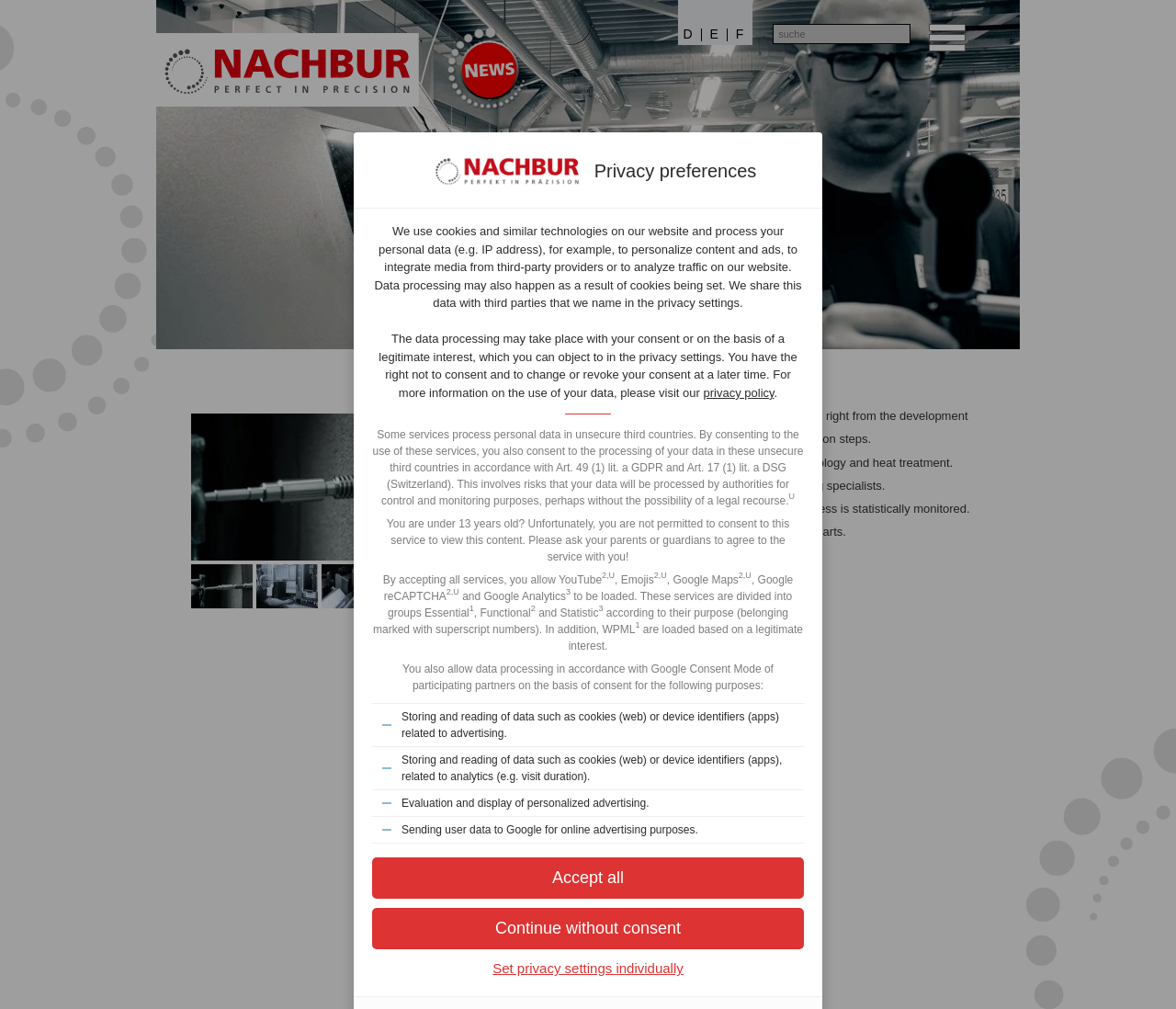Please identify the bounding box coordinates of the element's region that I should click in order to complete the following instruction: "Click the button to set privacy settings individually". The bounding box coordinates consist of four float numbers between 0 and 1, i.e., [left, top, right, bottom].

[0.316, 0.95, 0.684, 0.969]